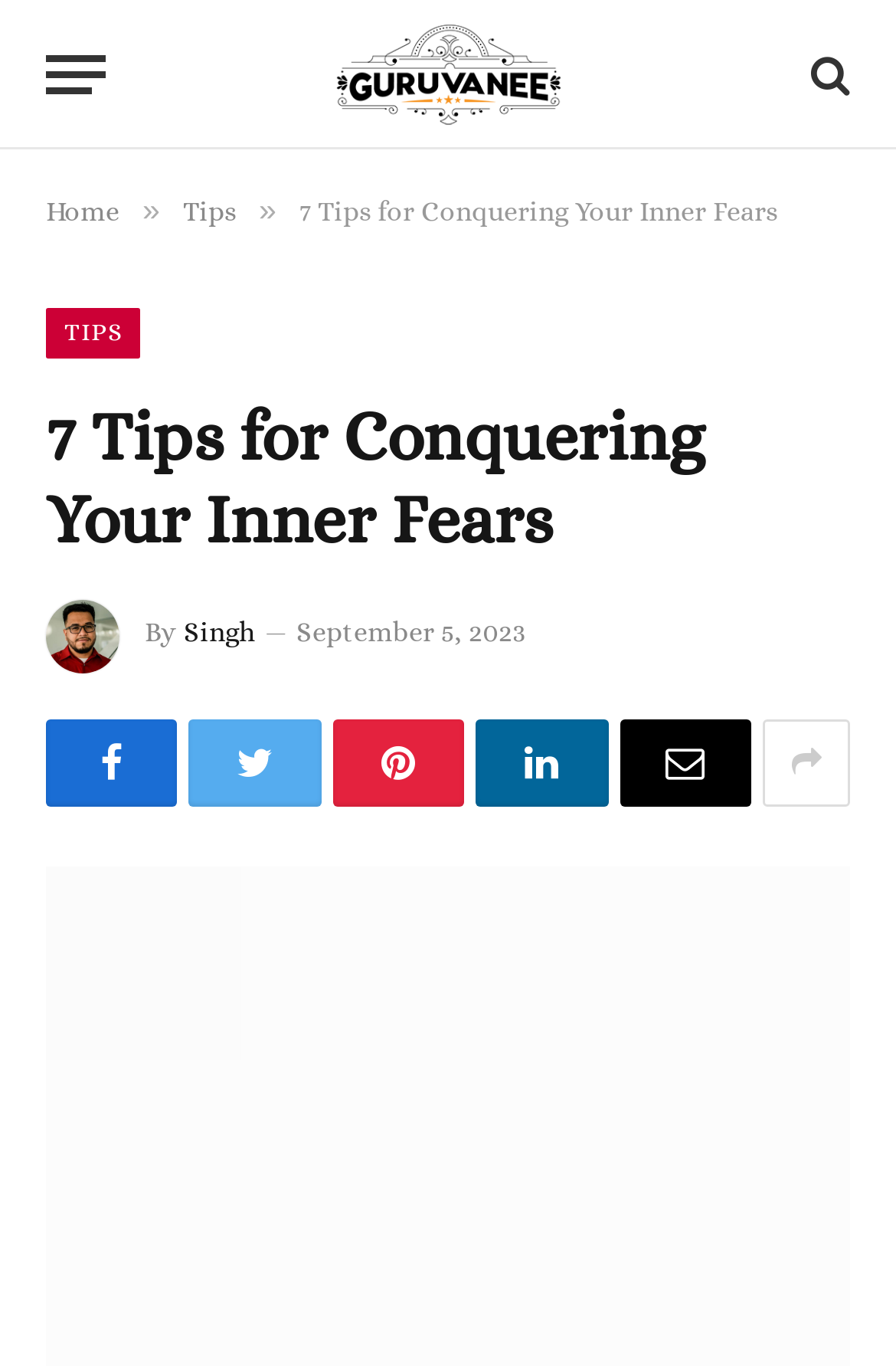Please locate the bounding box coordinates of the element that should be clicked to complete the given instruction: "Click the menu button".

[0.051, 0.017, 0.118, 0.093]